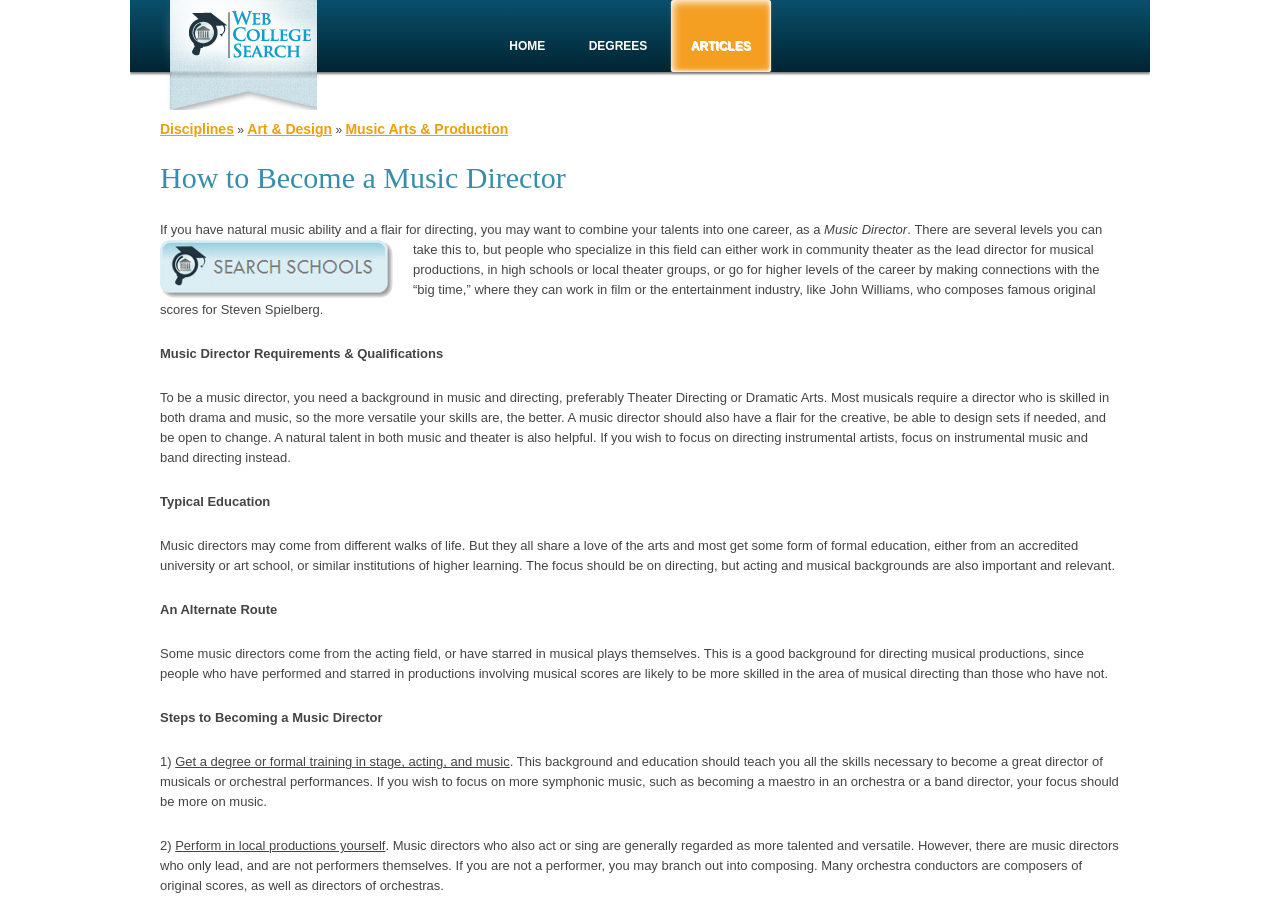For the given element description Art & Design, determine the bounding box coordinates of the UI element. The coordinates should follow the format (top-left x, top-left y, bottom-right x, bottom-right y) and be within the range of 0 to 1.

[0.193, 0.132, 0.259, 0.149]